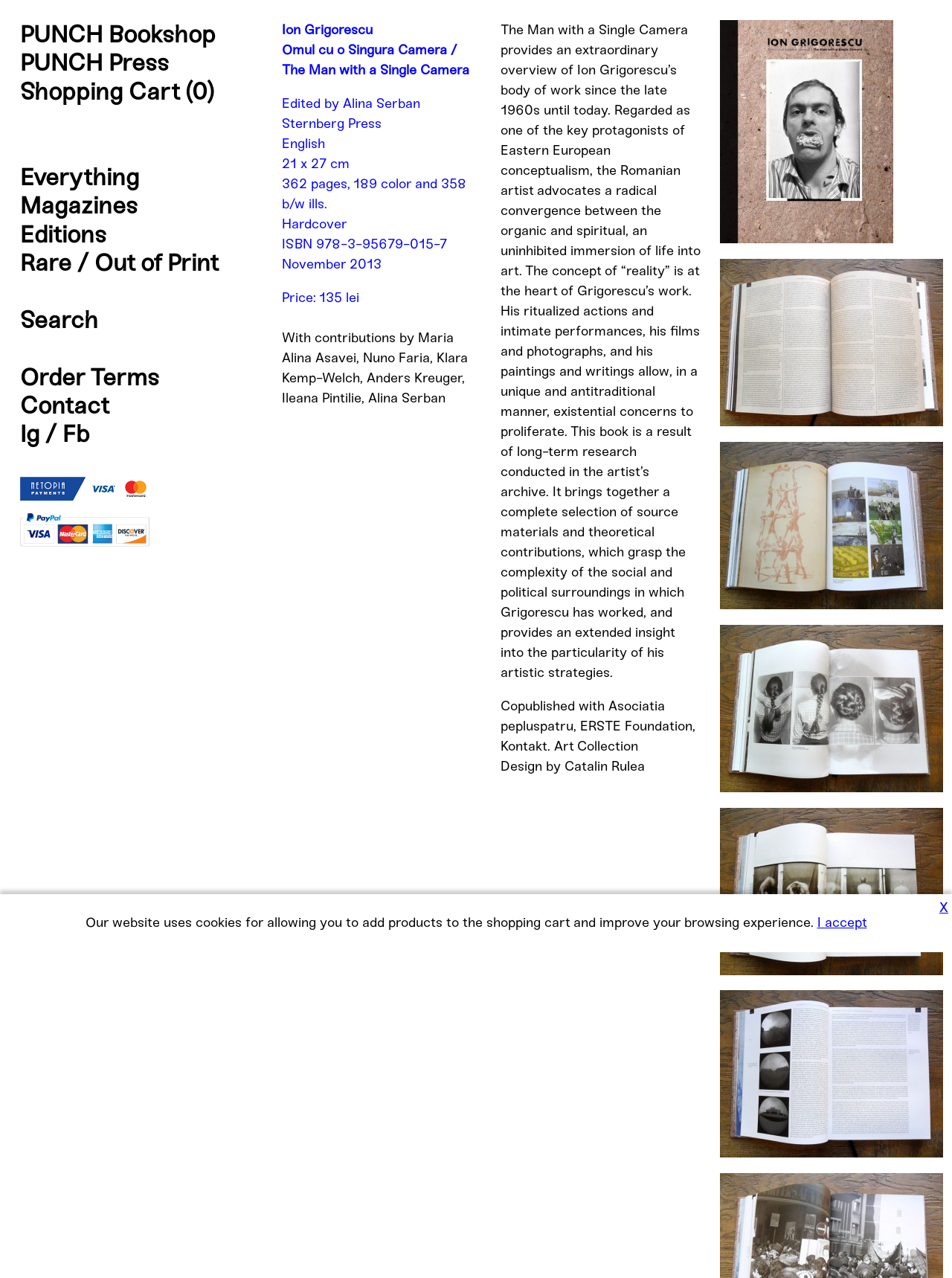Please indicate the bounding box coordinates for the clickable area to complete the following task: "Click PUNCH Bookshop". The coordinates should be specified as four float numbers between 0 and 1, i.e., [left, top, right, bottom].

[0.021, 0.016, 0.227, 0.038]